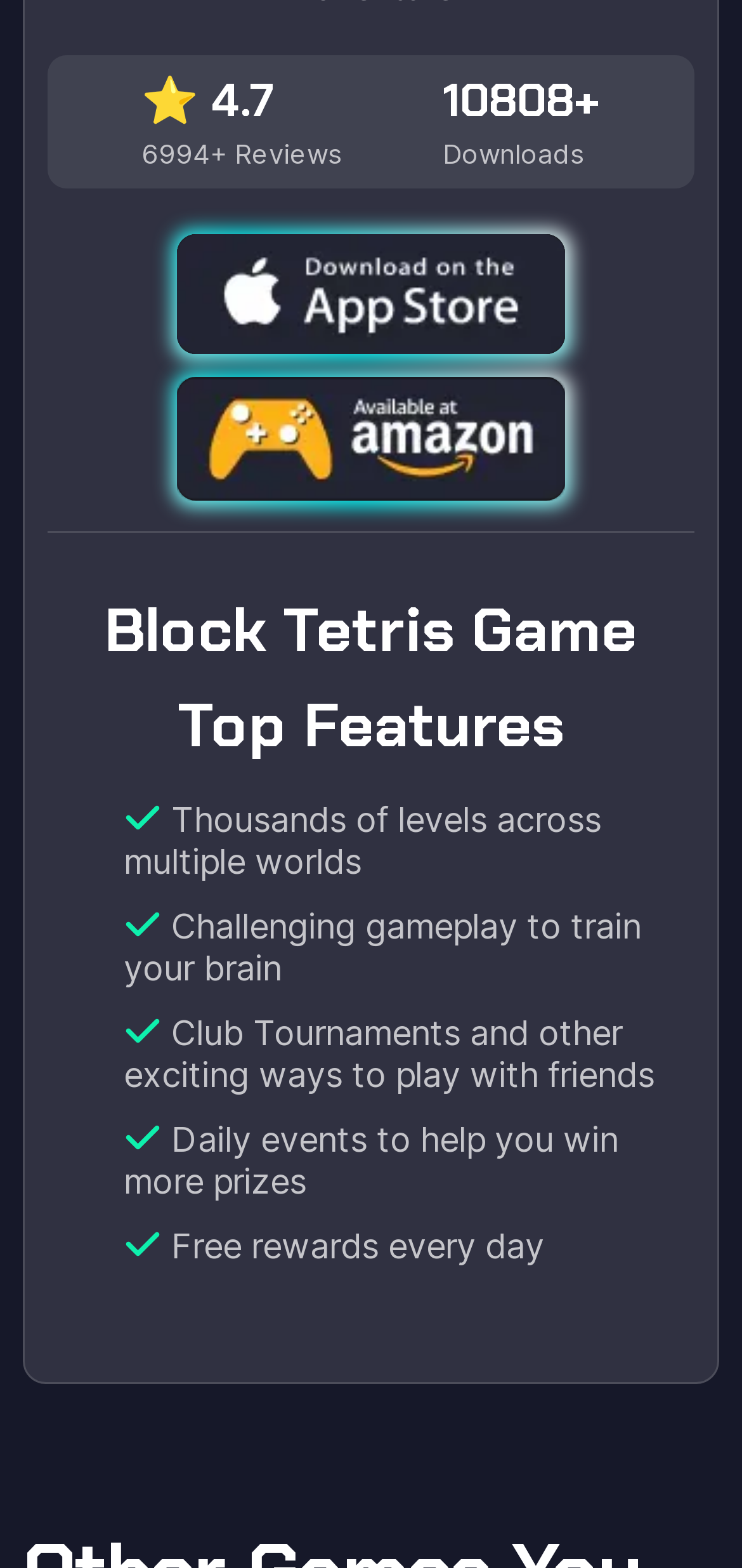Can you show the bounding box coordinates of the region to click on to complete the task described in the instruction: "Play Sudoku"?

[0.031, 0.618, 0.326, 0.693]